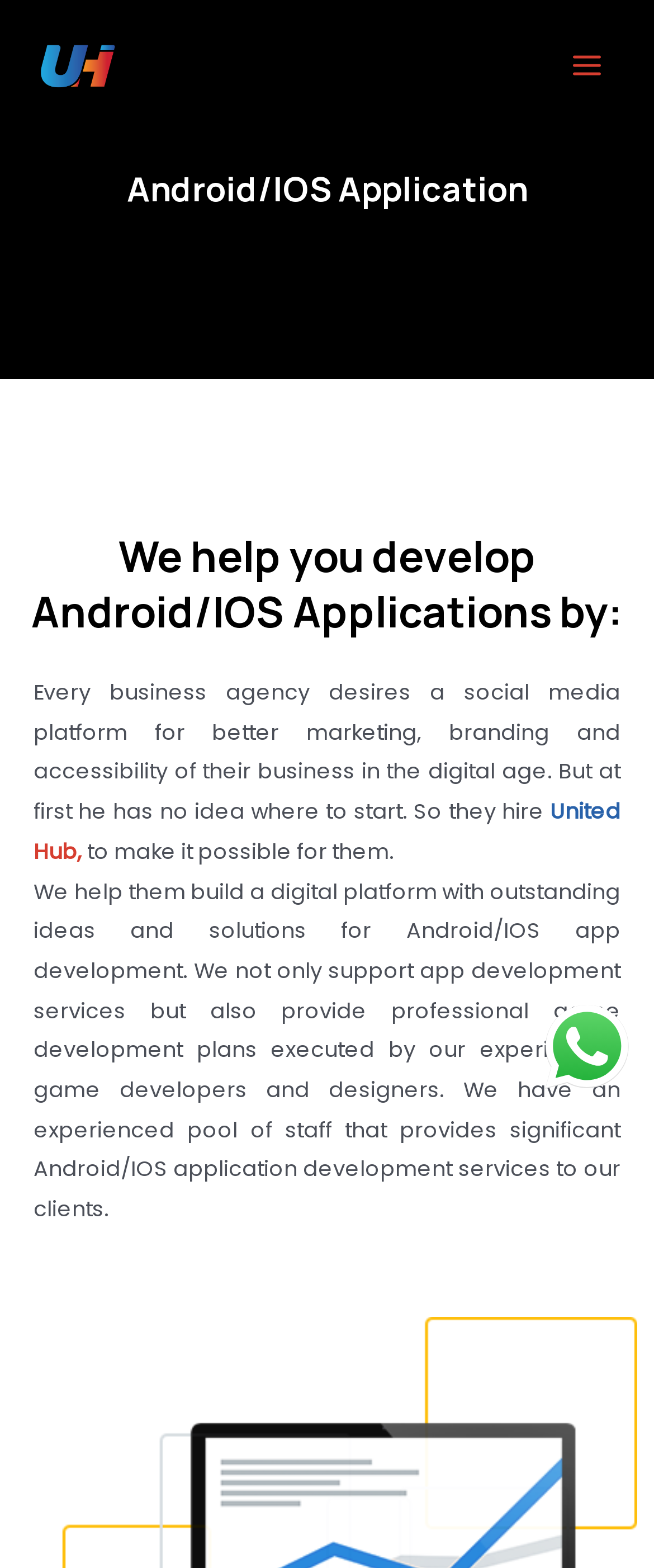Generate a thorough caption that explains the contents of the webpage.

The webpage is about Android/IOS application development services offered by United Hub. At the top left, there is a link to "United Hub". On the top right, there is a button labeled "MAIN MENU" with an accompanying image. Below the button, there is a heading that reads "Android/IOS Application". 

Underneath the heading, there is another heading that explains the purpose of the service, which is to help businesses develop Android/IOS applications for better marketing, branding, and accessibility. 

Following this, there is a paragraph of text that describes the challenges businesses face when trying to create a social media platform and how United Hub can help. The text is divided into several sections, with the company name "United Hub" mentioned in the middle of the paragraph. 

Below this paragraph, there is a longer section of text that outlines the services offered by United Hub, including Android/IOS app development, game development, and professional game development plans. 

On the right side of the page, near the bottom, there is an image.